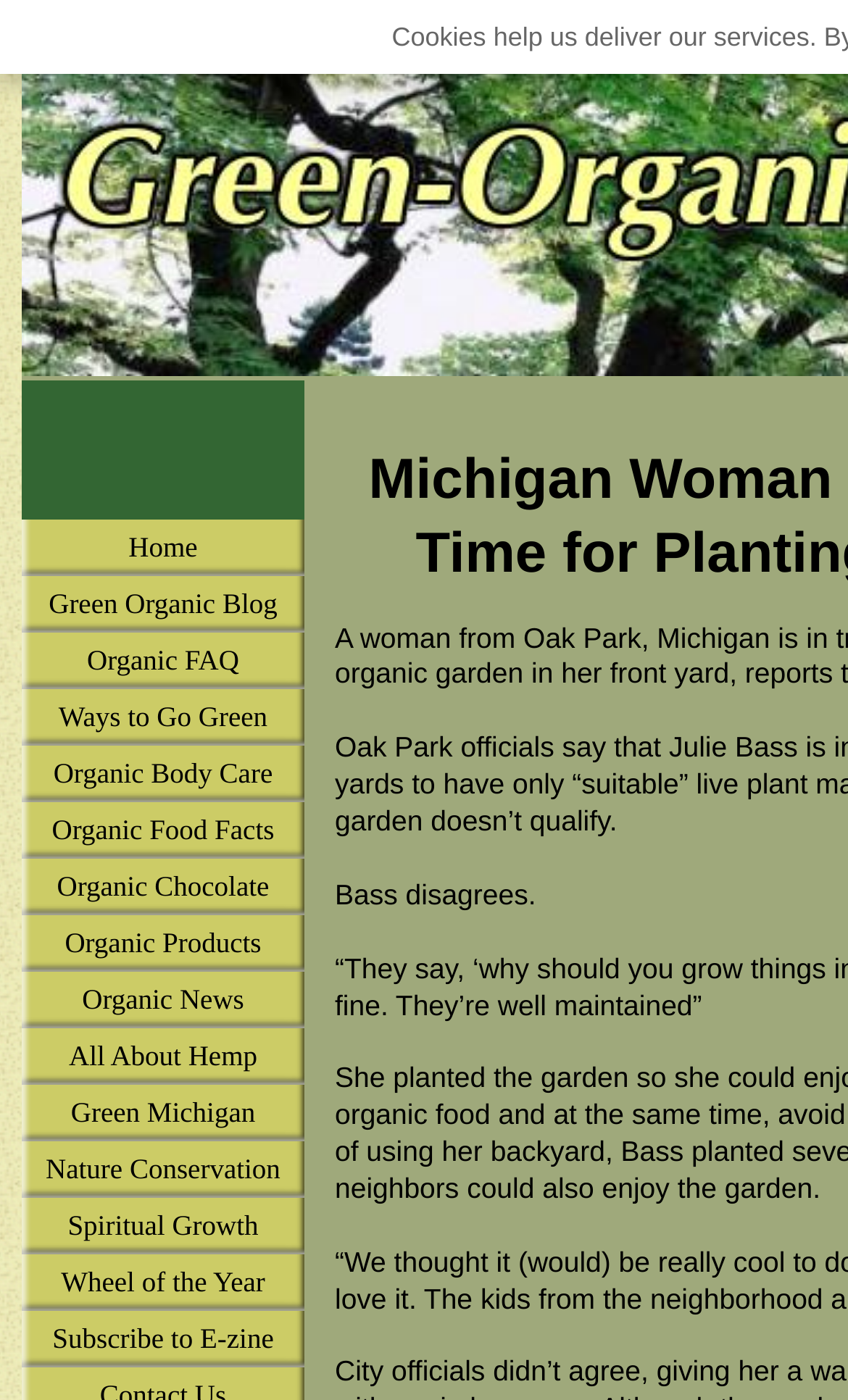Using the provided element description, identify the bounding box coordinates as (top-left x, top-left y, bottom-right x, bottom-right y). Ensure all values are between 0 and 1. Description: Organic FAQ

[0.026, 0.452, 0.359, 0.492]